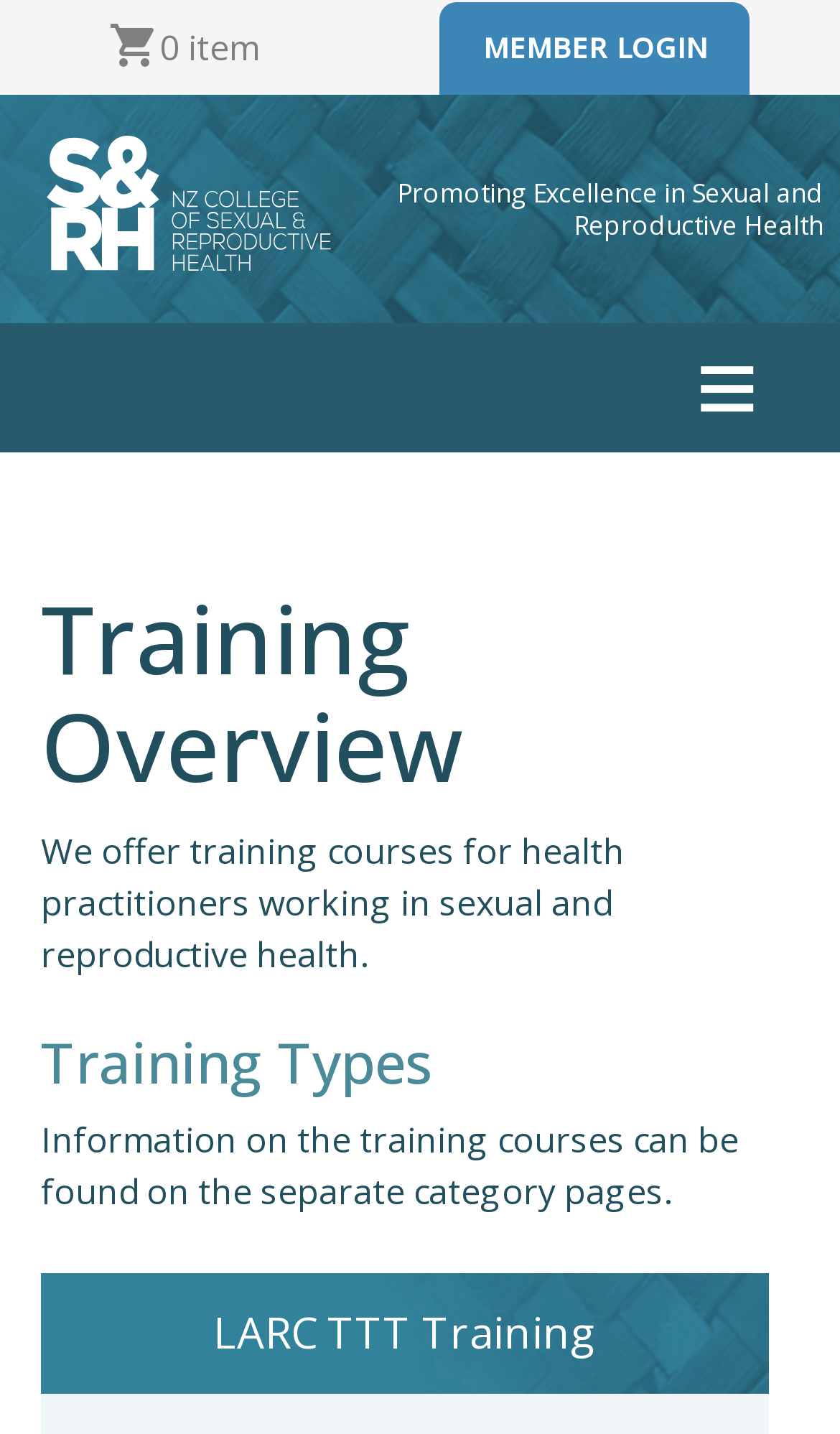Please specify the bounding box coordinates in the format (top-left x, top-left y, bottom-right x, bottom-right y), with all values as floating point numbers between 0 and 1. Identify the bounding box of the UI element described by: alt="NZCSRH"

[0.02, 0.078, 0.404, 0.205]